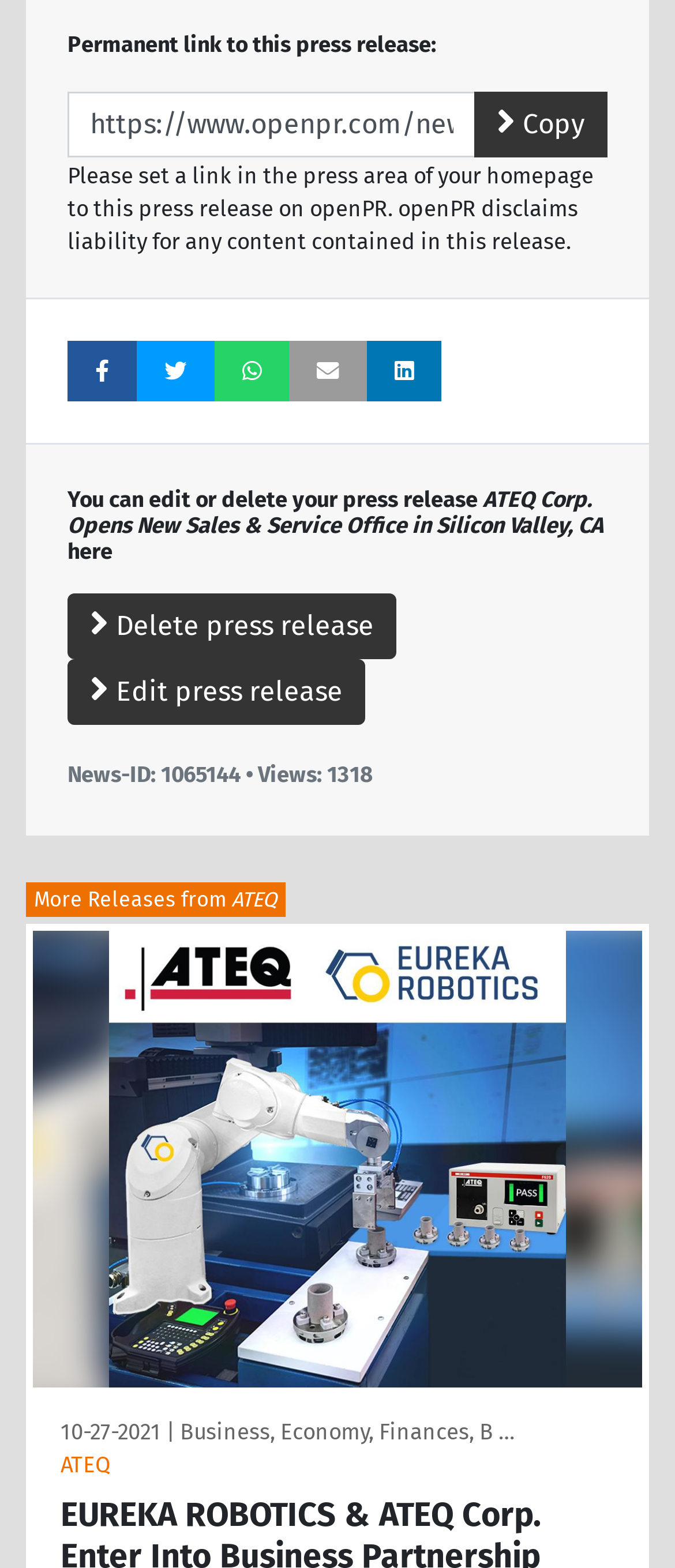Determine the bounding box coordinates of the clickable area required to perform the following instruction: "Share on Twitter". The coordinates should be represented as four float numbers between 0 and 1: [left, top, right, bottom].

[0.244, 0.23, 0.277, 0.244]